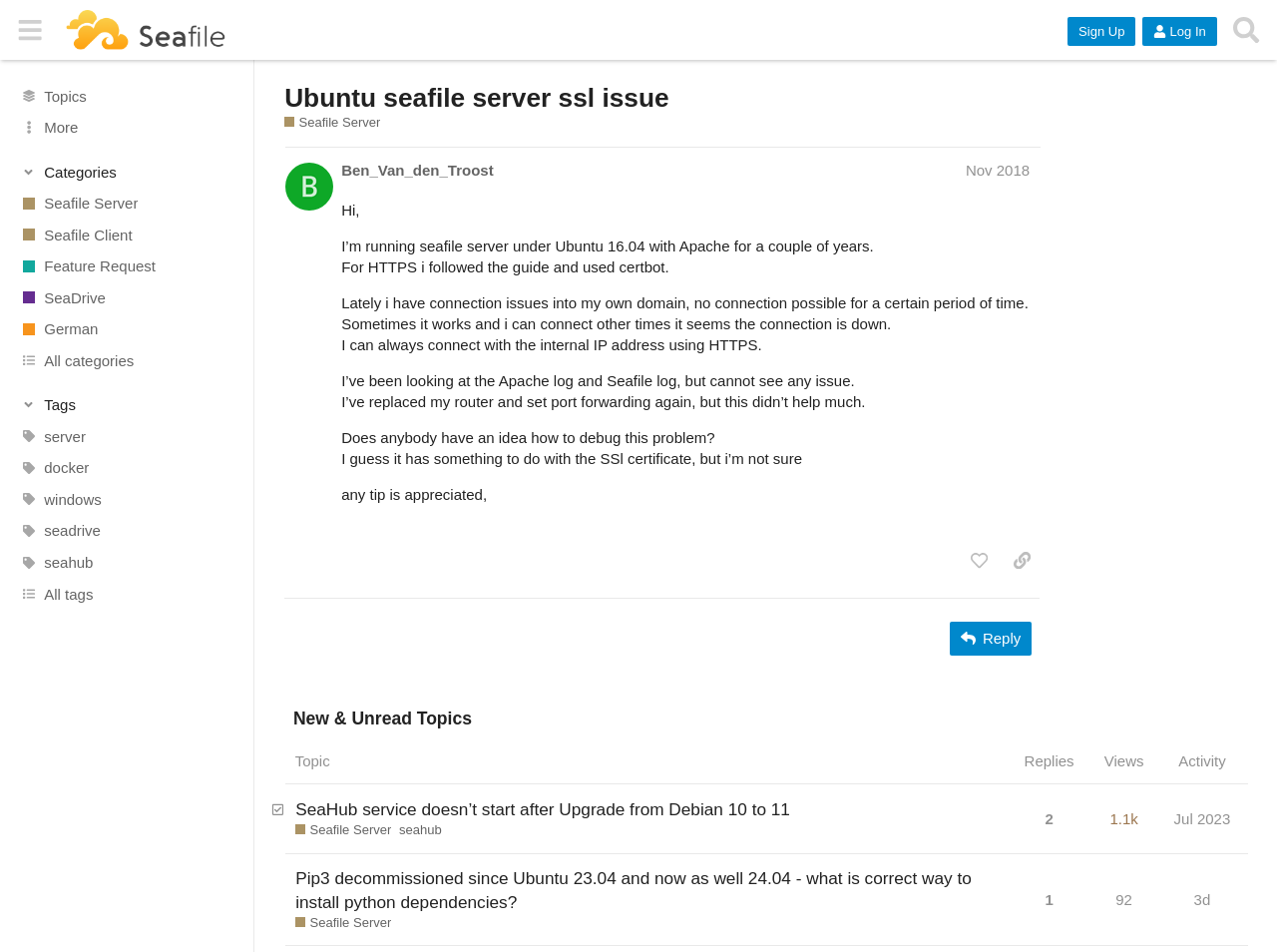Offer a thorough description of the webpage.

This webpage is a forum discussion page from the Seafile Community Forum. At the top, there is a header section with a button to toggle the sidebar, a link to the Seafile Community Forum, and buttons to sign up, log in, and search. Below the header, there are links to various categories, including Topics, Seafile Server, Seafile Client, Feature Request, and more.

The main content of the page is a discussion thread about an Ubuntu seafile server SSL issue. The thread is started by a user named Ben_Van_den_Troost, who describes the issue they are experiencing with their seafile server. The post includes several paragraphs of text explaining the problem and the steps they have taken to try to resolve it.

Below the initial post, there are buttons to like the post, copy a link to the post, and reply to the post. There is also a heading that says "New & Unread Topics" with a table below it that lists other discussion topics, including the topic title, number of replies, views, and activity.

Throughout the page, there are several images, including icons for the categories, a logo for the Seafile Community Forum, and buttons to like and reply to posts. The layout of the page is organized, with clear headings and concise text, making it easy to navigate and read.